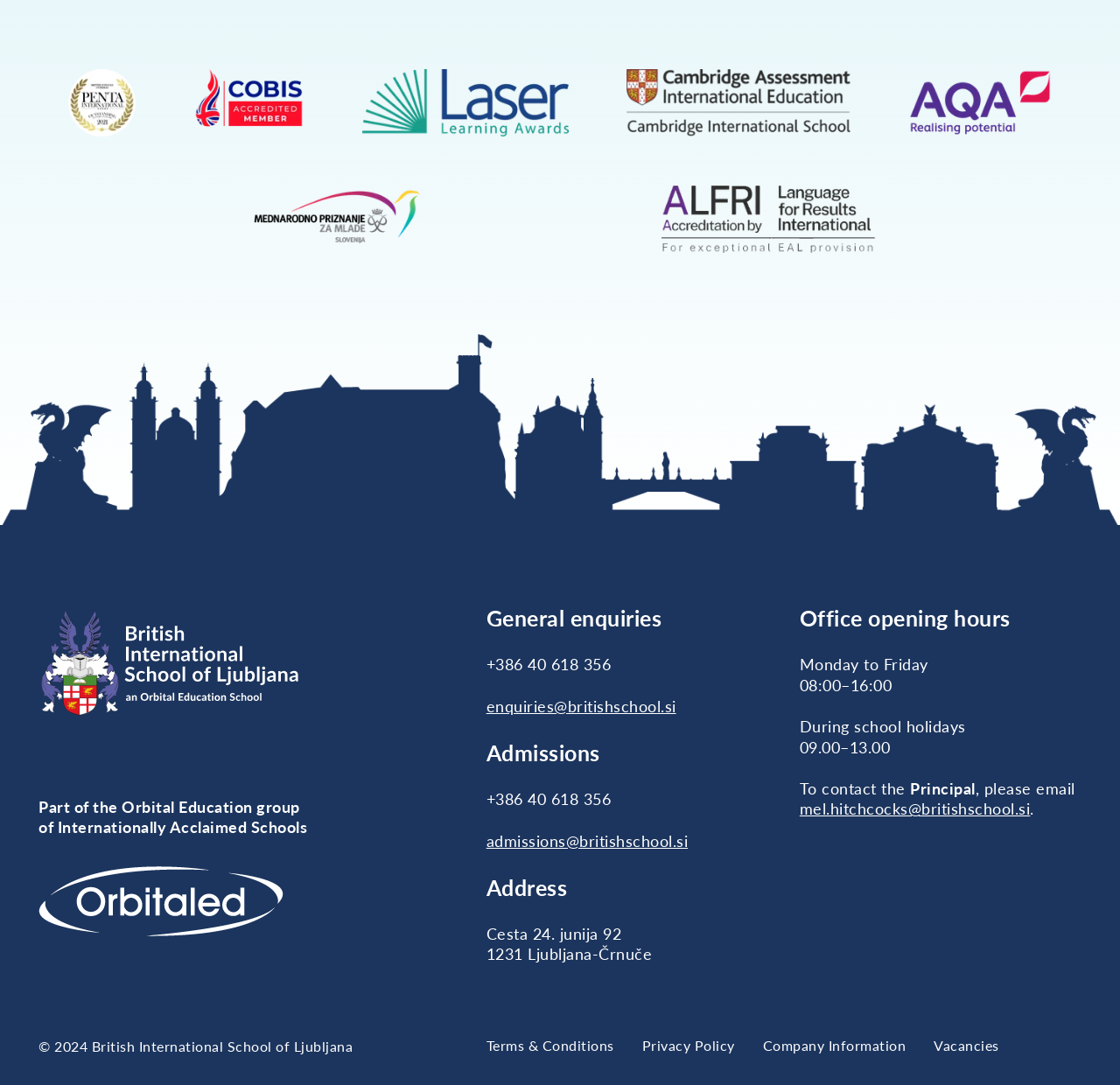Can you show the bounding box coordinates of the region to click on to complete the task described in the instruction: "Email the admissions department"?

[0.434, 0.766, 0.614, 0.784]